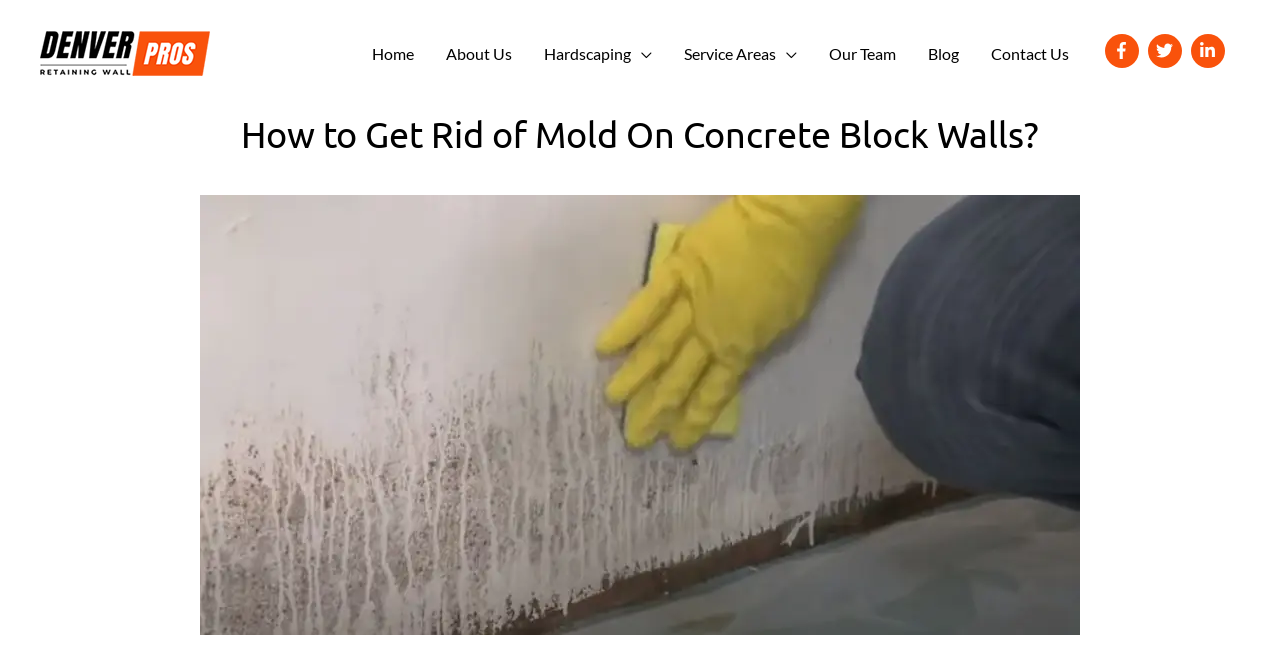Pinpoint the bounding box coordinates of the clickable element to carry out the following instruction: "View the image of mold on concrete block walls."

[0.156, 0.29, 0.844, 0.945]